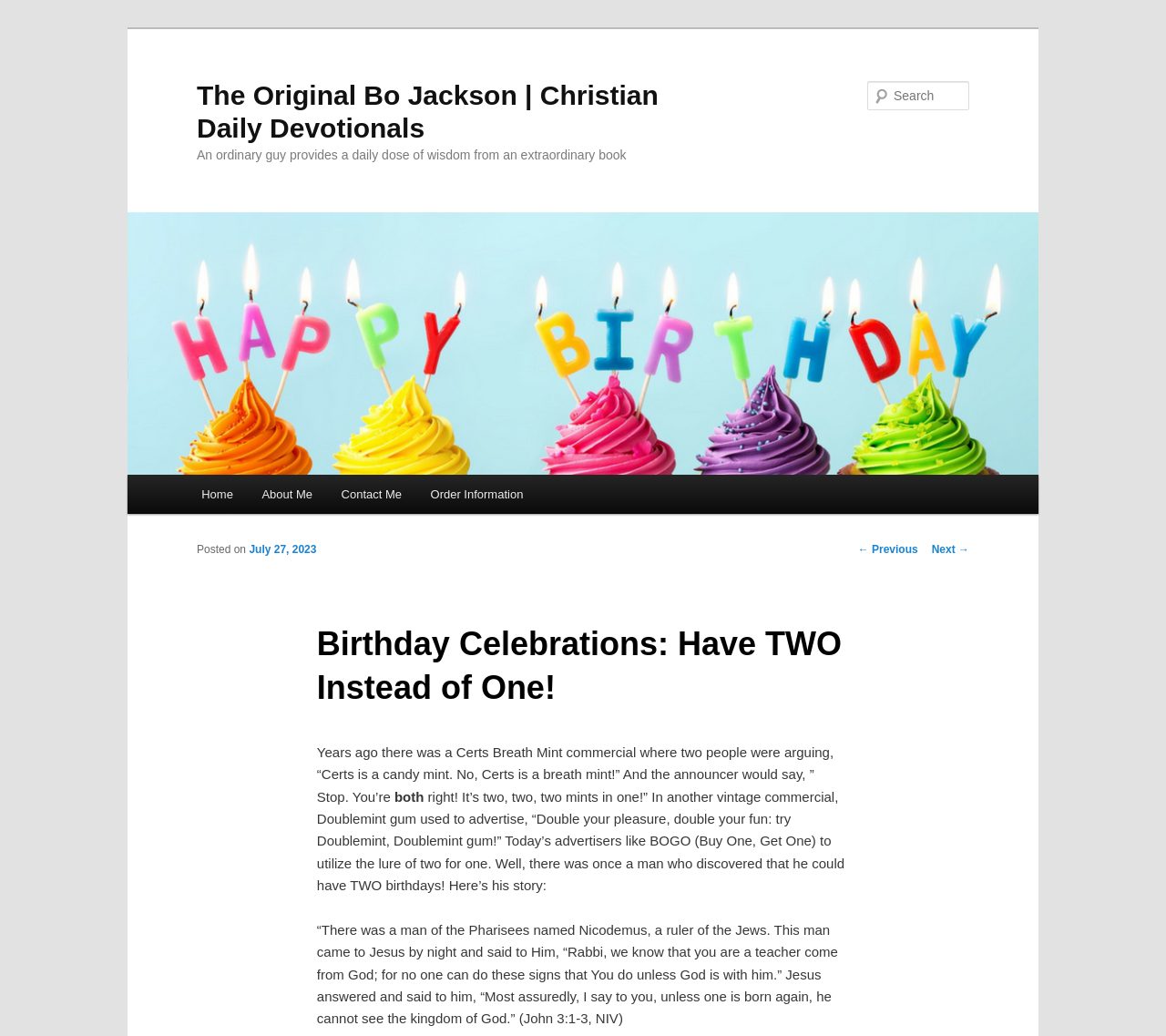Find the bounding box coordinates of the element I should click to carry out the following instruction: "Go to the home page".

[0.16, 0.458, 0.212, 0.496]